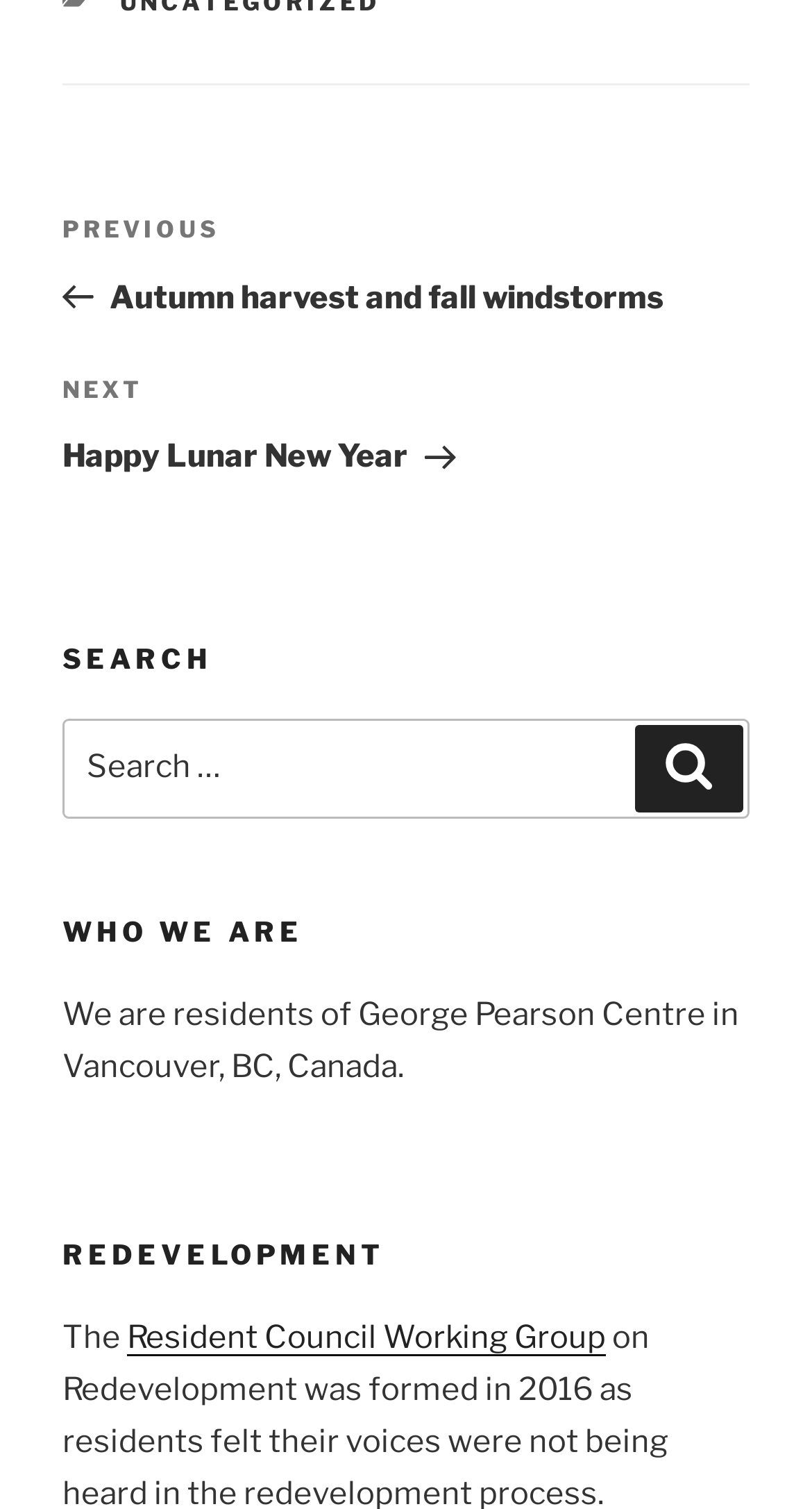What is the purpose of the search bar?
Give a detailed explanation using the information visible in the image.

The search bar is located below the 'SEARCH' heading and has a placeholder text 'Search for:' and a 'Search' button, indicating that it is used to search for posts on the website.